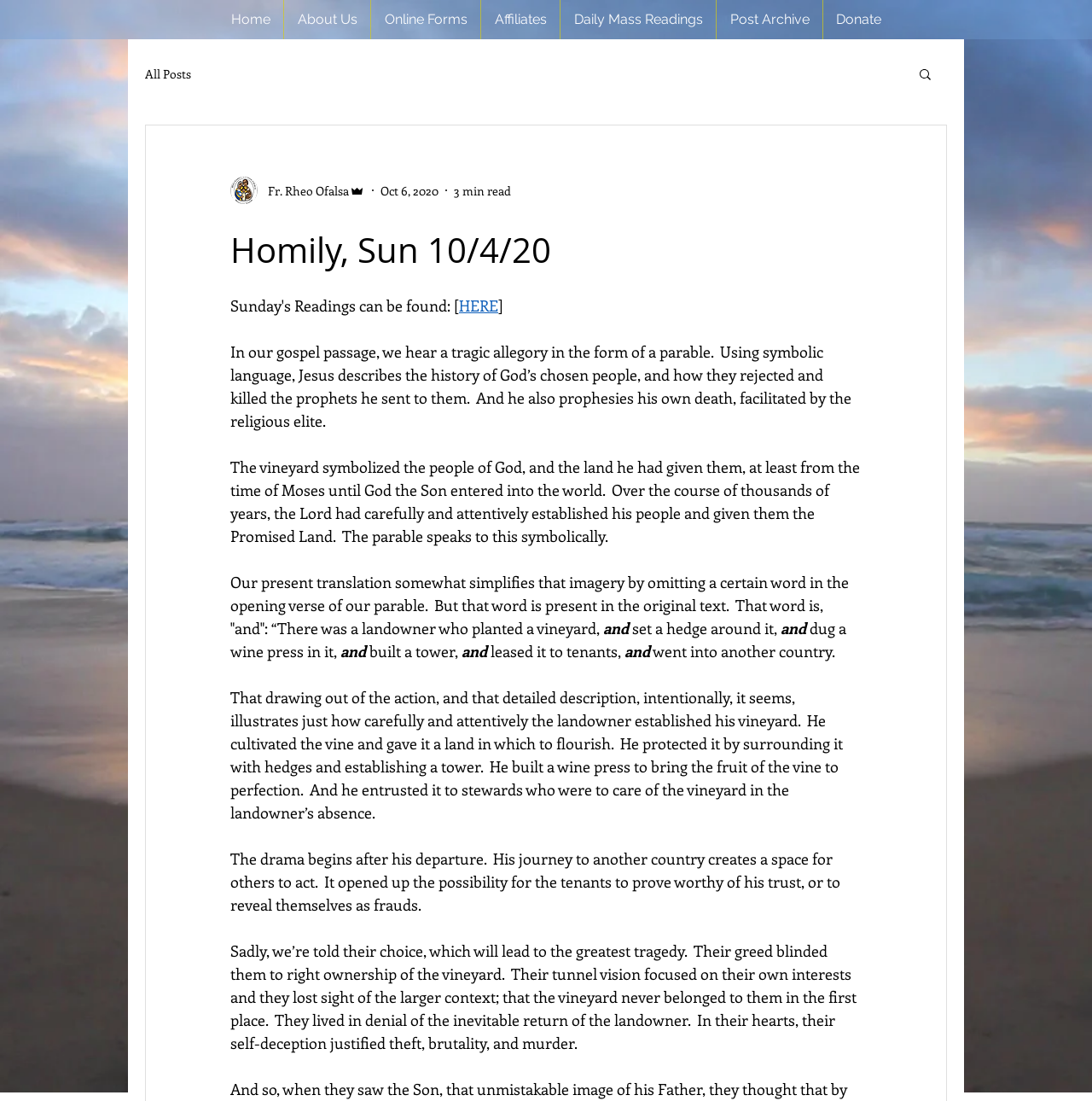Pinpoint the bounding box coordinates of the clickable element to carry out the following instruction: "Search for something."

[0.84, 0.06, 0.855, 0.077]